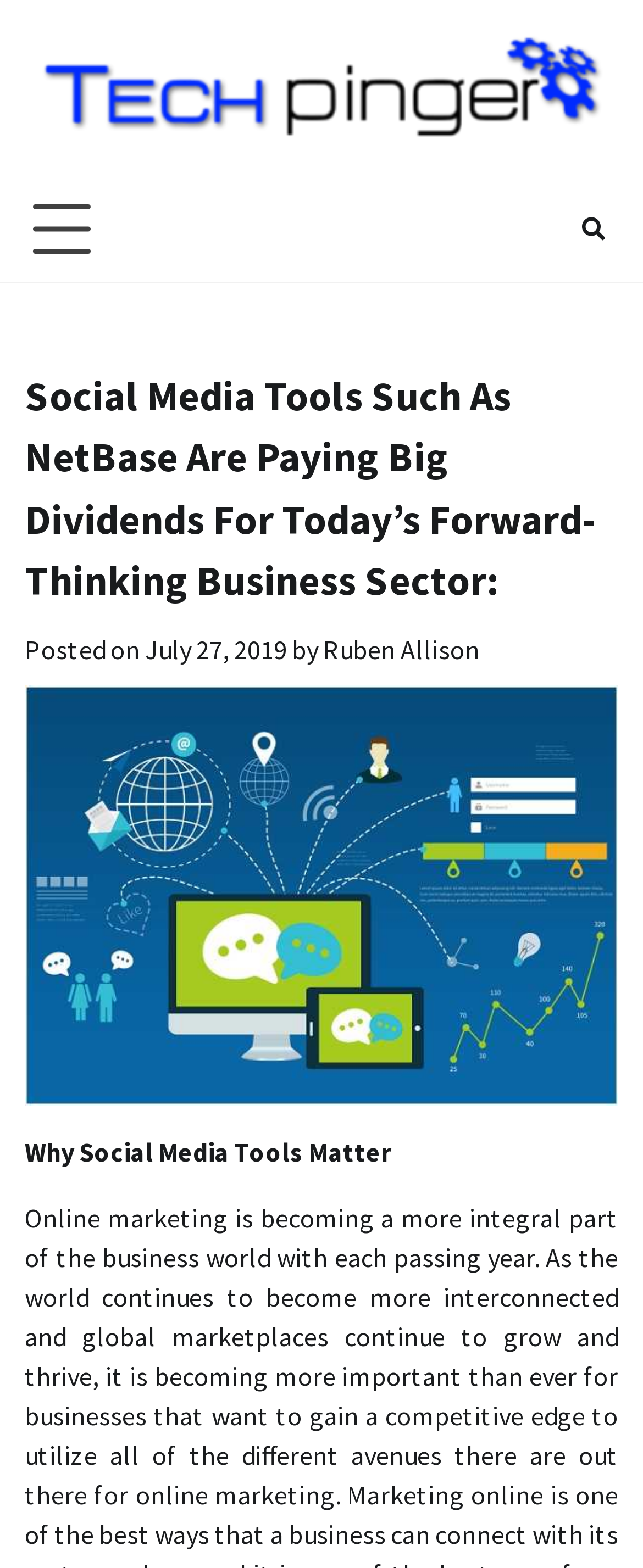Extract the primary header of the webpage and generate its text.

Social Media Tools Such As NetBase Are Paying Big Dividends For Today’s Forward-Thinking Business Sector: